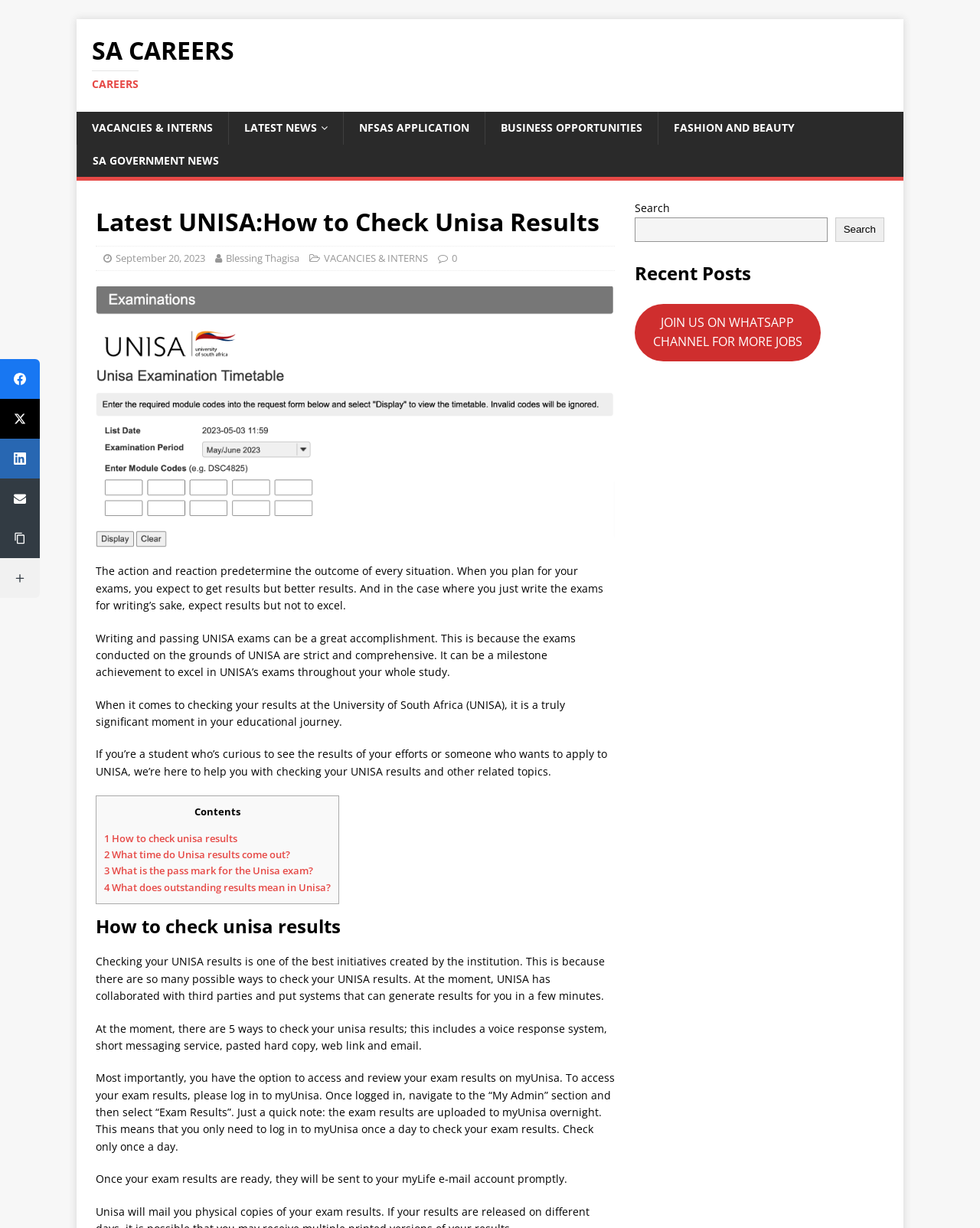Locate the headline of the webpage and generate its content.

Latest UNISA:How to Check Unisa Results